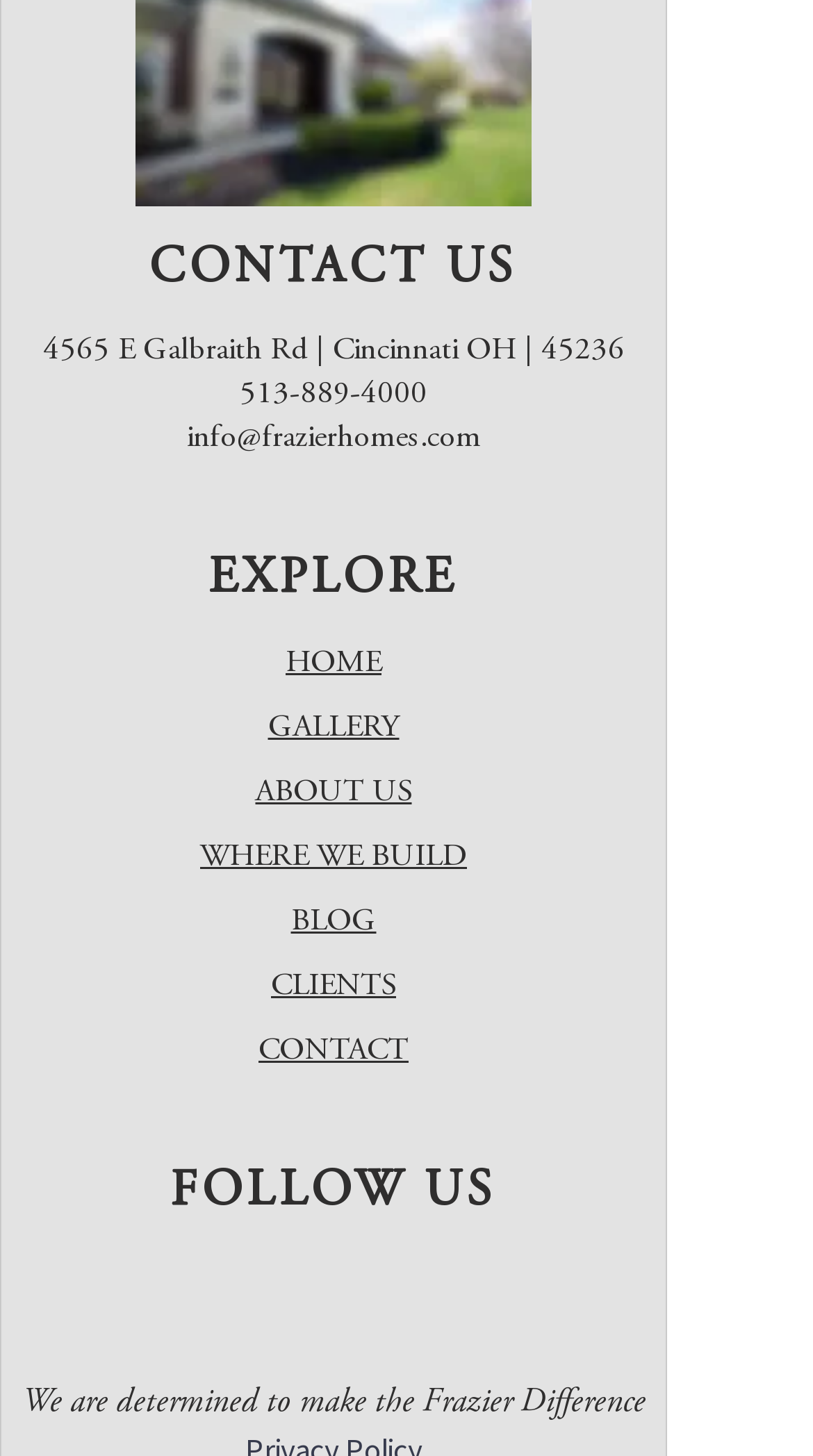Extract the bounding box coordinates for the HTML element that matches this description: "ABOUT US". The coordinates should be four float numbers between 0 and 1, i.e., [left, top, right, bottom].

[0.314, 0.528, 0.506, 0.555]